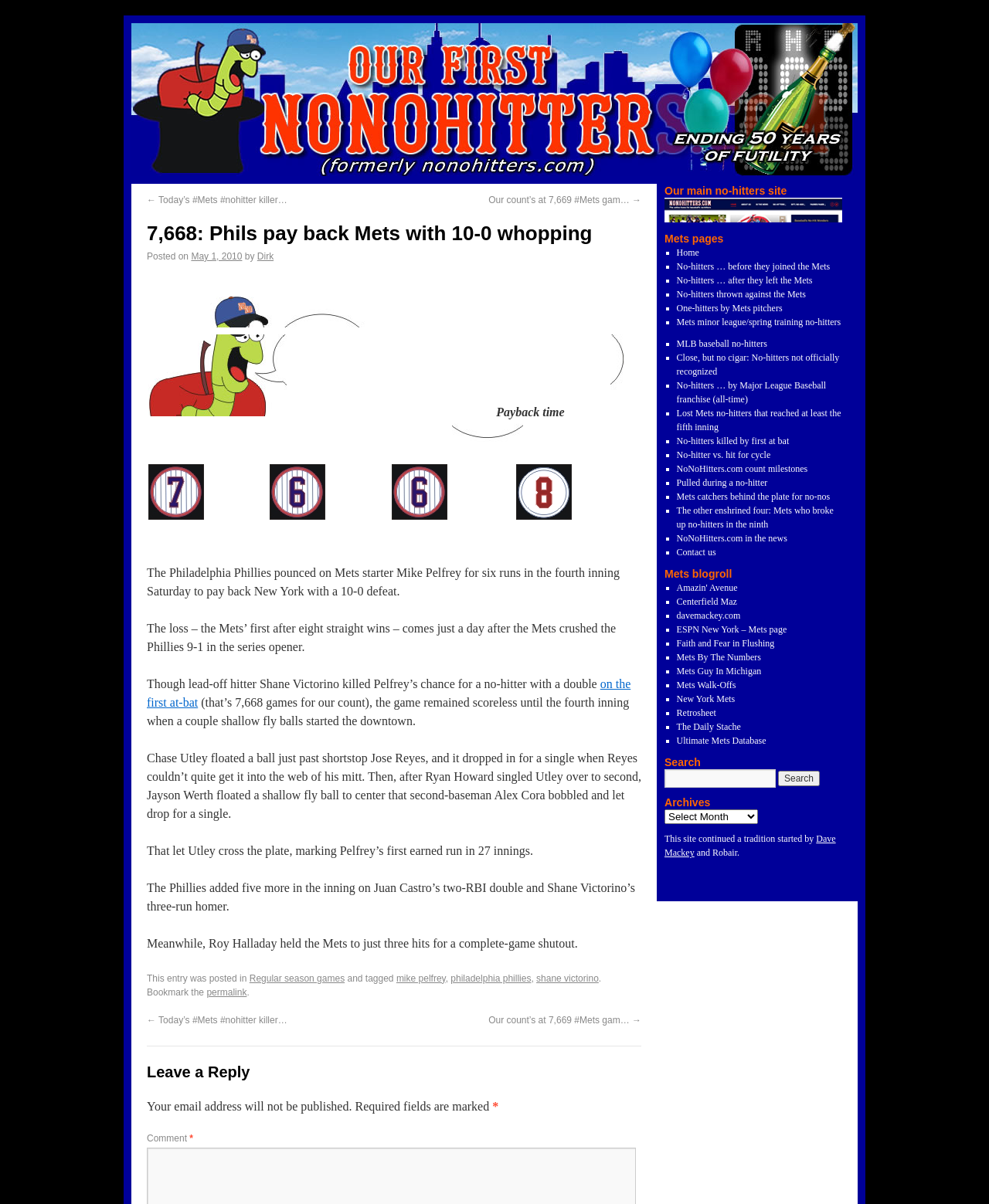What is the date of the article?
Provide an in-depth and detailed explanation in response to the question.

I found the date of the article by looking at the text 'Posted on May 1, 2010' which is located below the heading '7,668: Phils pay back Mets with 10-0 whopping'.